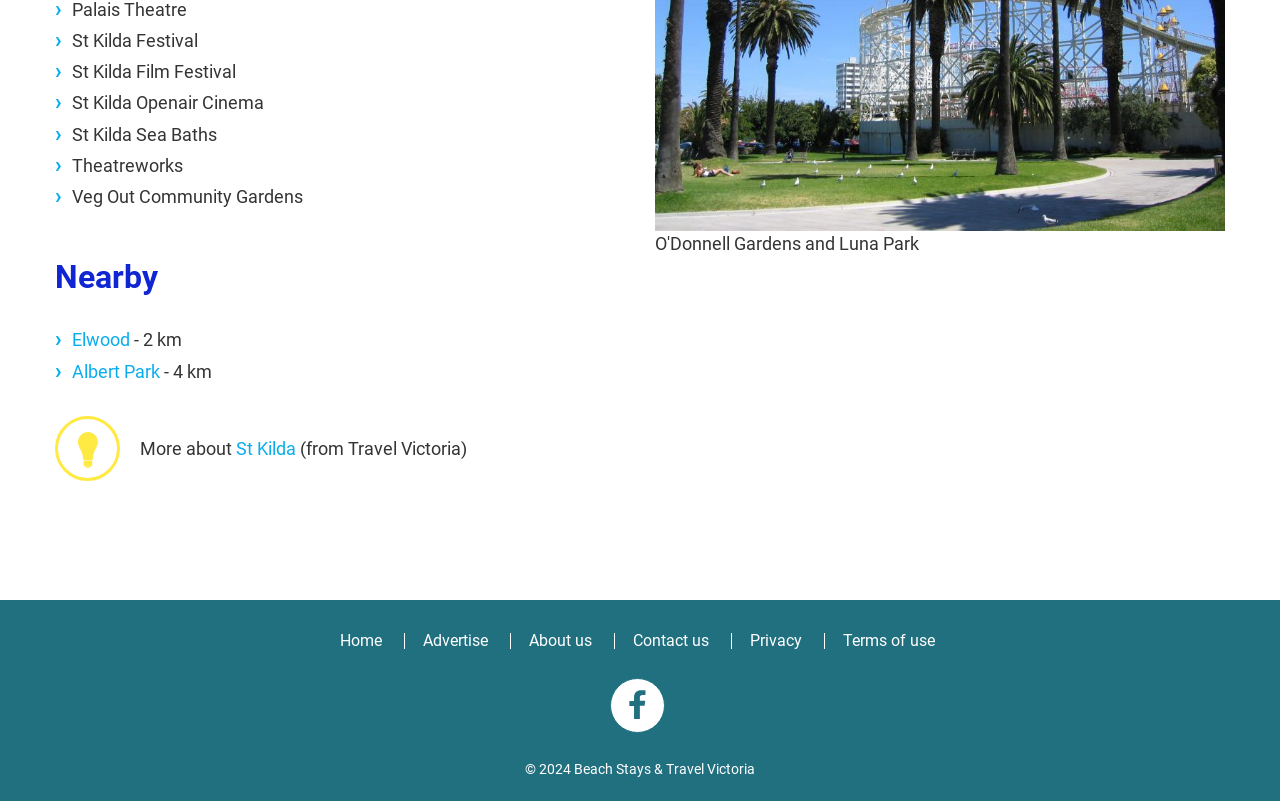Who is the copyright holder of the website?
Provide a detailed answer to the question, using the image to inform your response.

I found the copyright information at the bottom of the webpage, which says '© 2024 Beach Stays & Travel Victoria'. This indicates that the copyright holder of the website is Beach Stays & Travel Victoria.